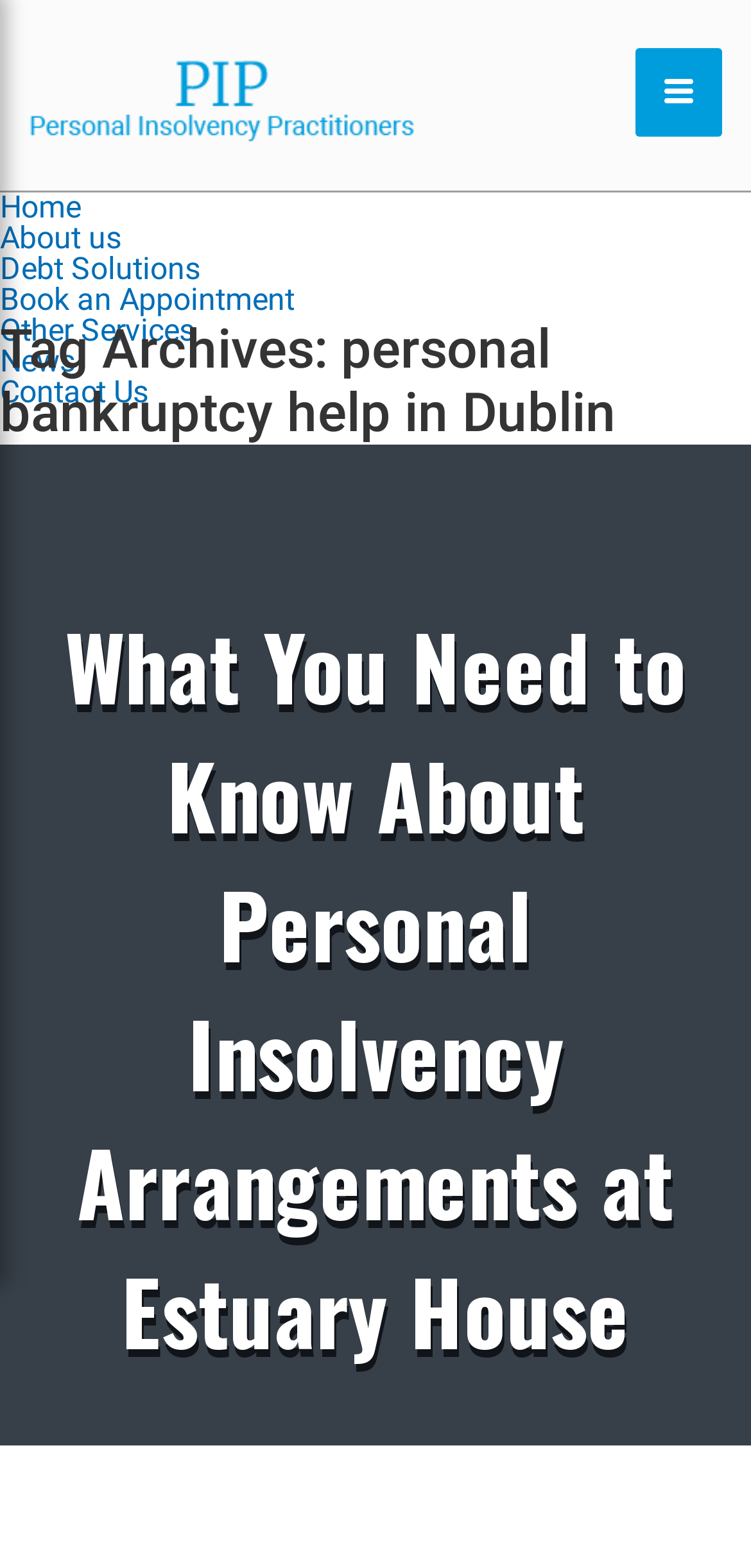Please provide the main heading of the webpage content.

Tag Archives: personal bankruptcy help in Dublin